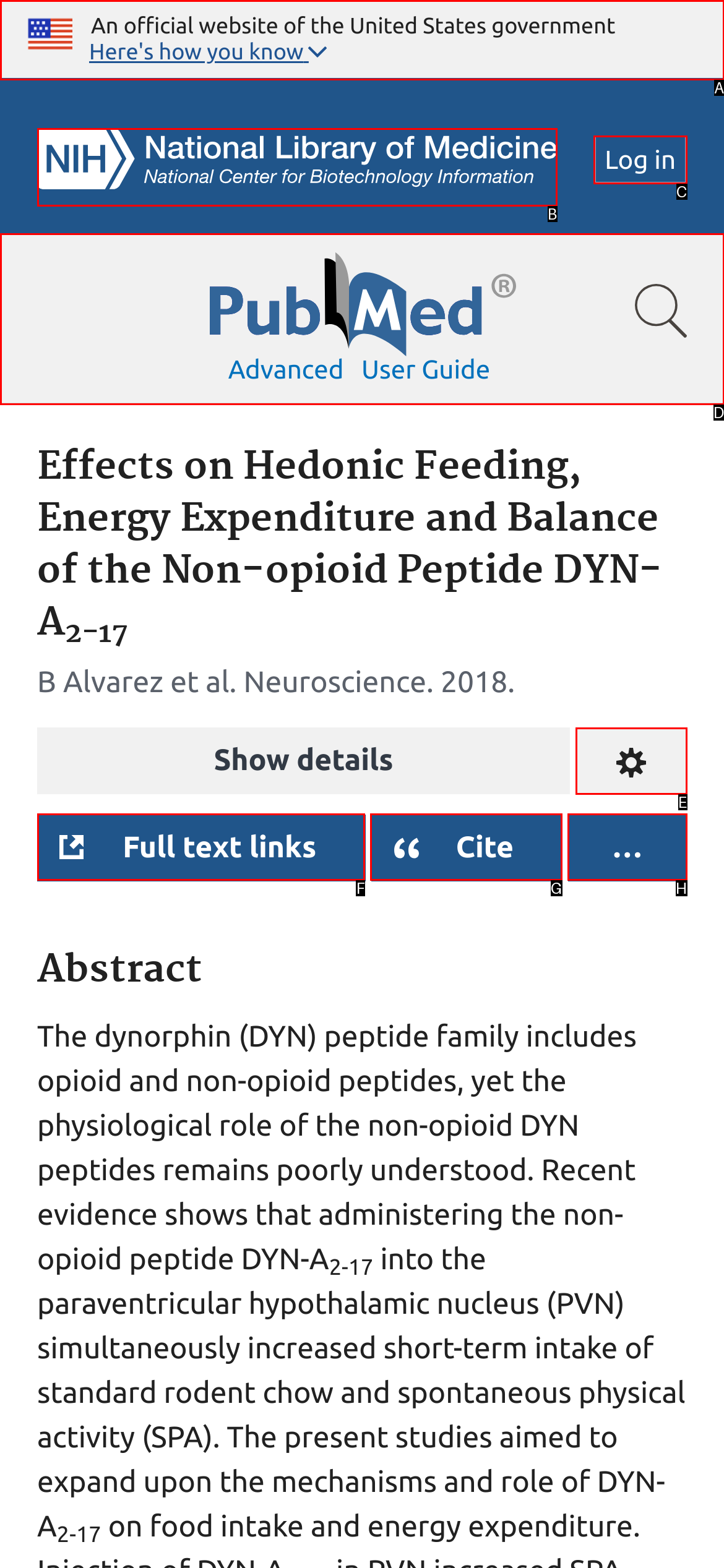Determine which HTML element to click to execute the following task: Search for a term Answer with the letter of the selected option.

D